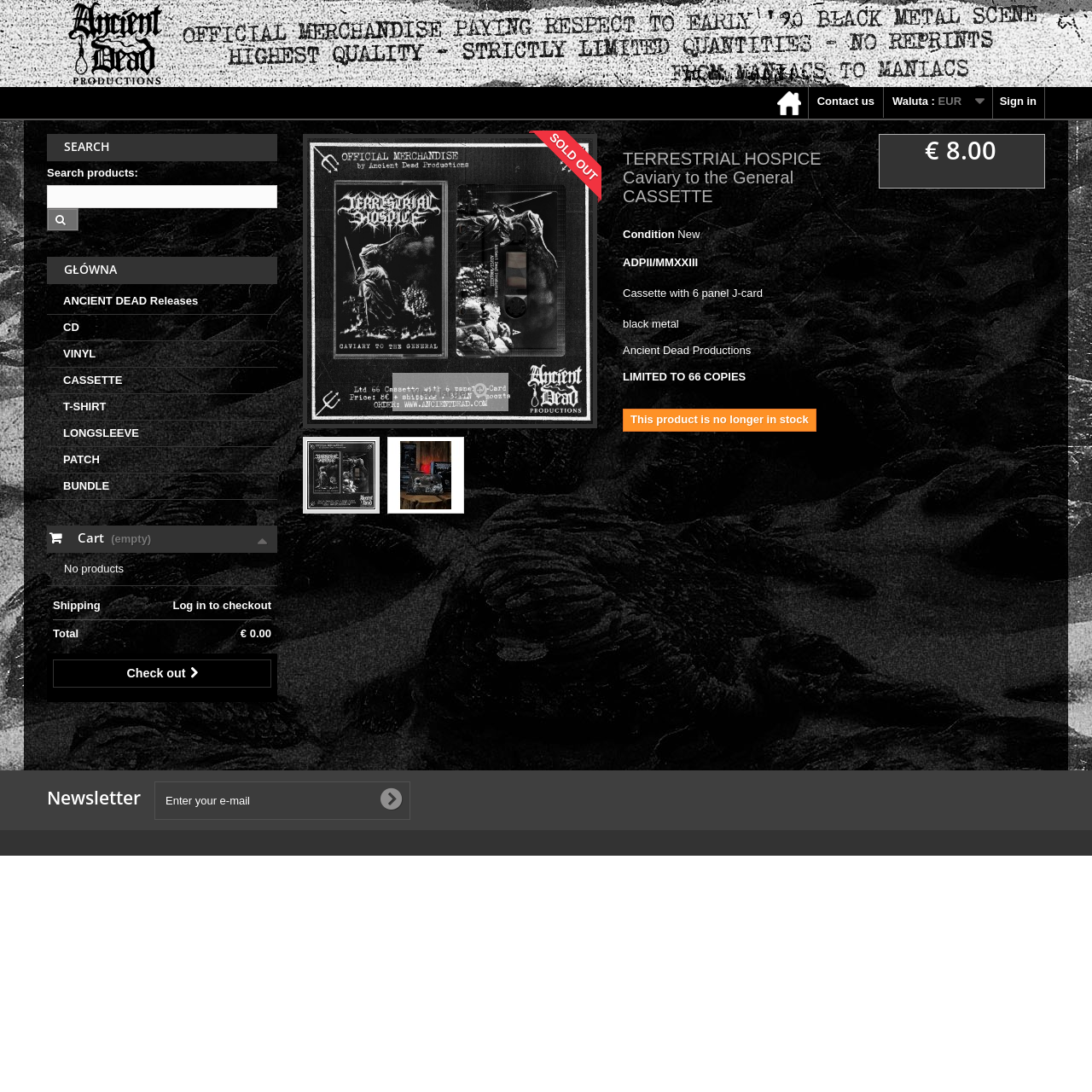Provide a single word or phrase answer to the question: 
What is the price of the cassette?

€ 8.00